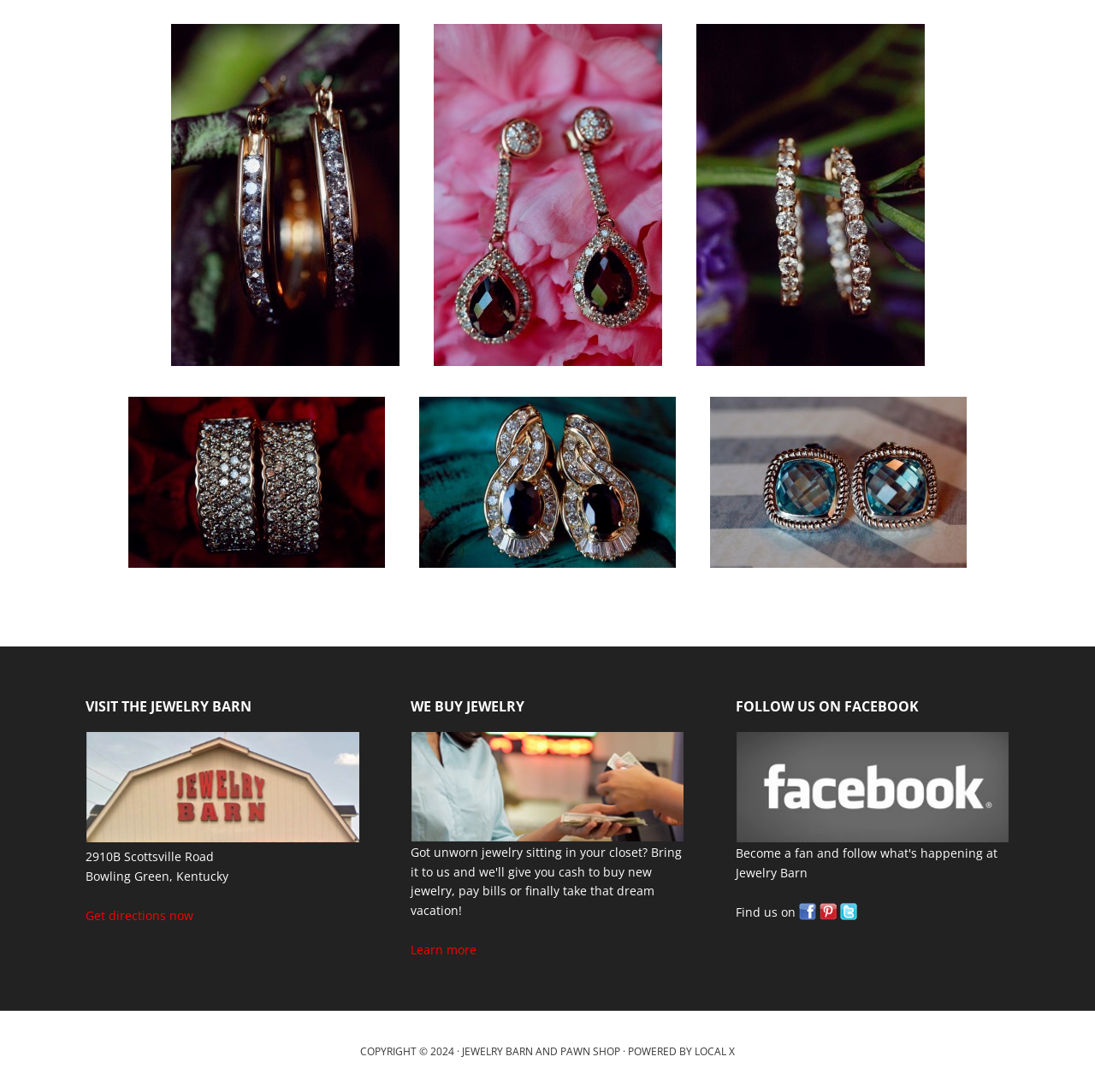How many links are there in the top section?
Kindly offer a detailed explanation using the data available in the image.

I counted the number of links in the top section of the webpage, which are represented by the '' symbol. There are 6 links in total, arranged in two rows.